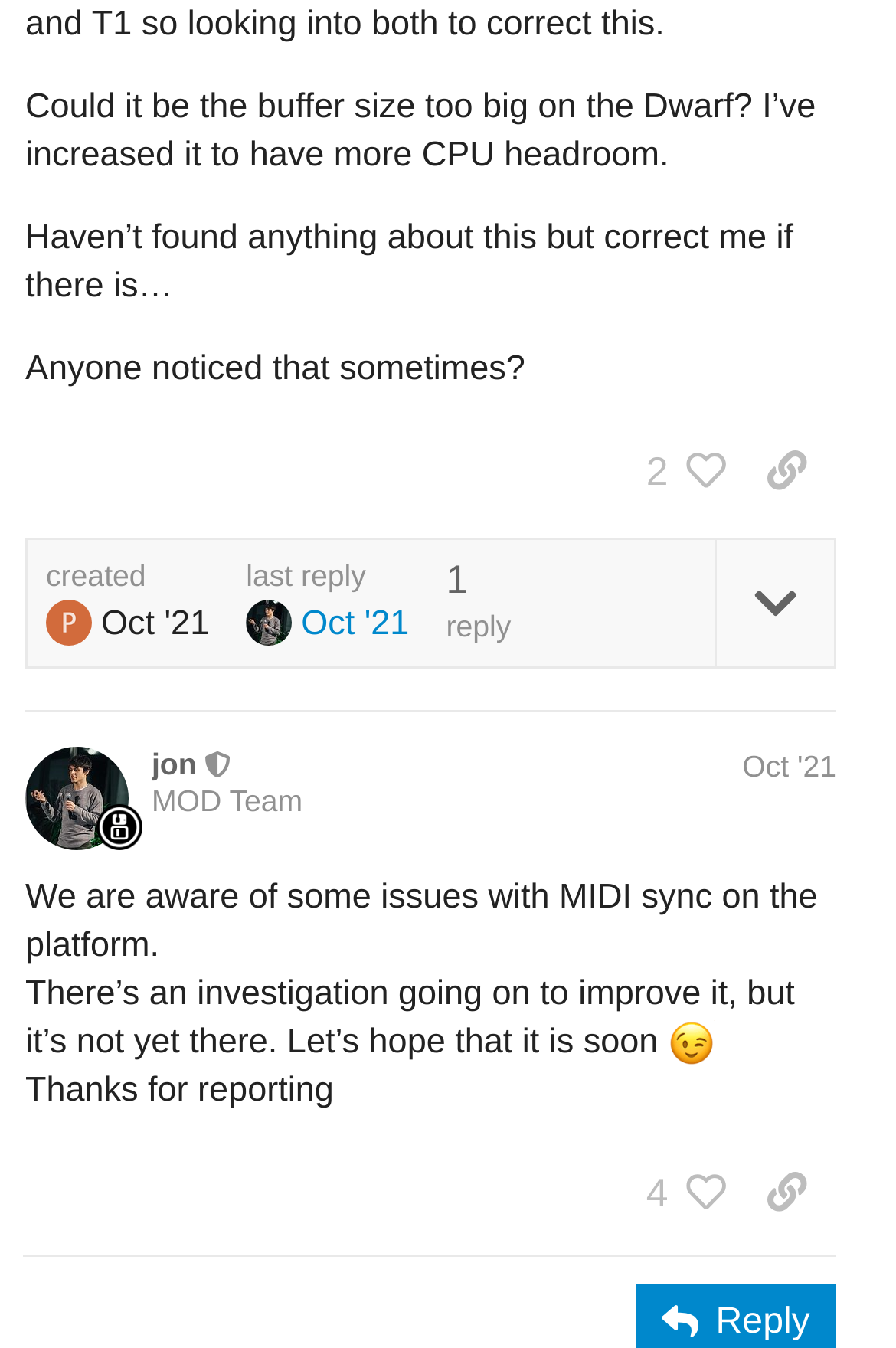Given the element description: "title="expand topic details"", predict the bounding box coordinates of the UI element it refers to, using four float numbers between 0 and 1, i.e., [left, top, right, bottom].

[0.797, 0.401, 0.931, 0.494]